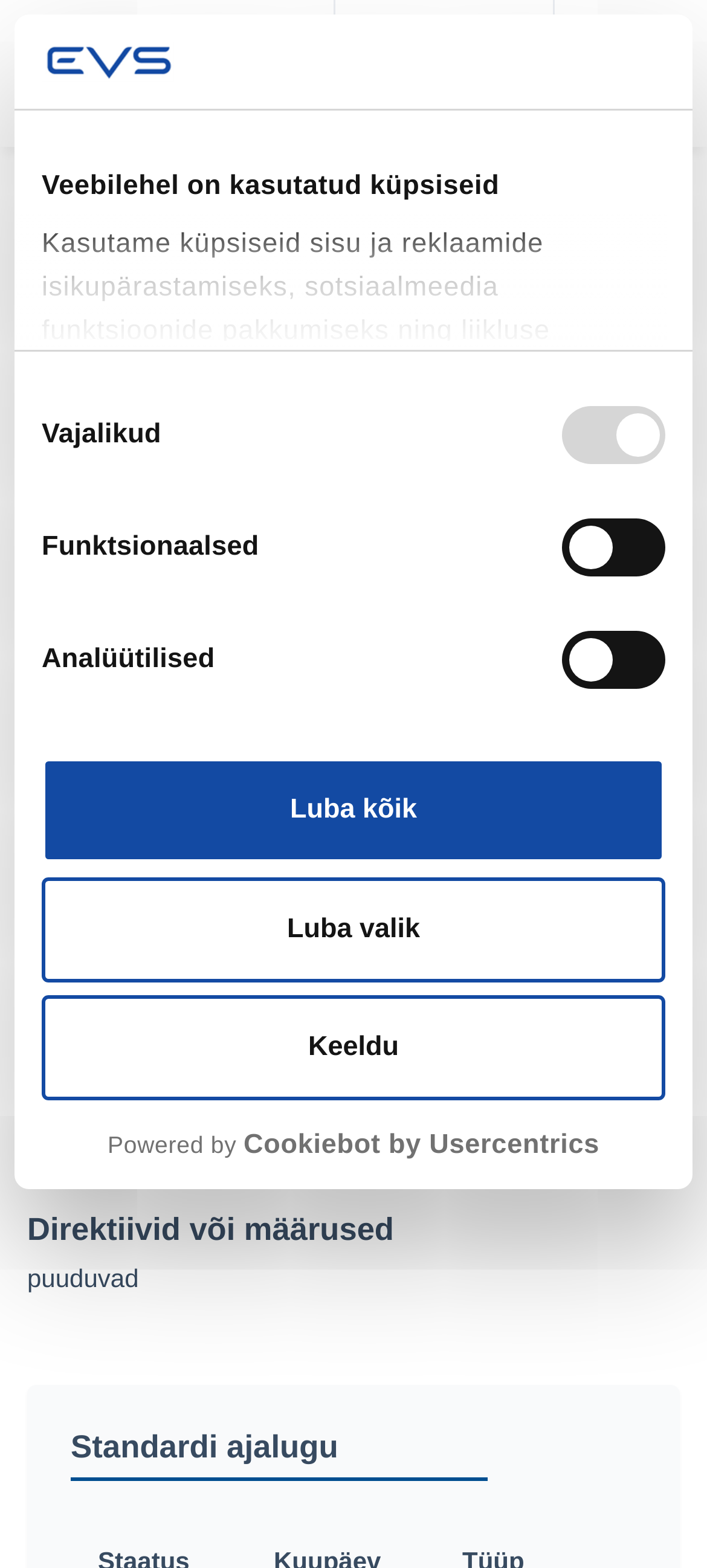What is the button to buy or view the standard?
Please provide a single word or phrase as the answer based on the screenshot.

Osta / Vaata